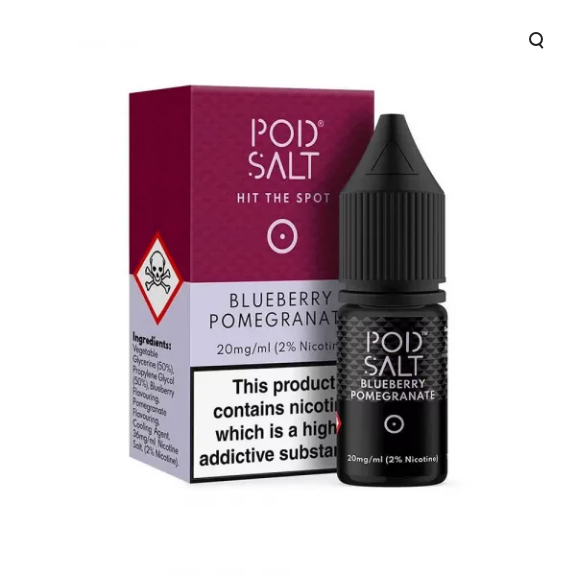What flavor profile does the e-liquid promise?
Using the visual information, answer the question in a single word or phrase.

Blueberry Pomegranate